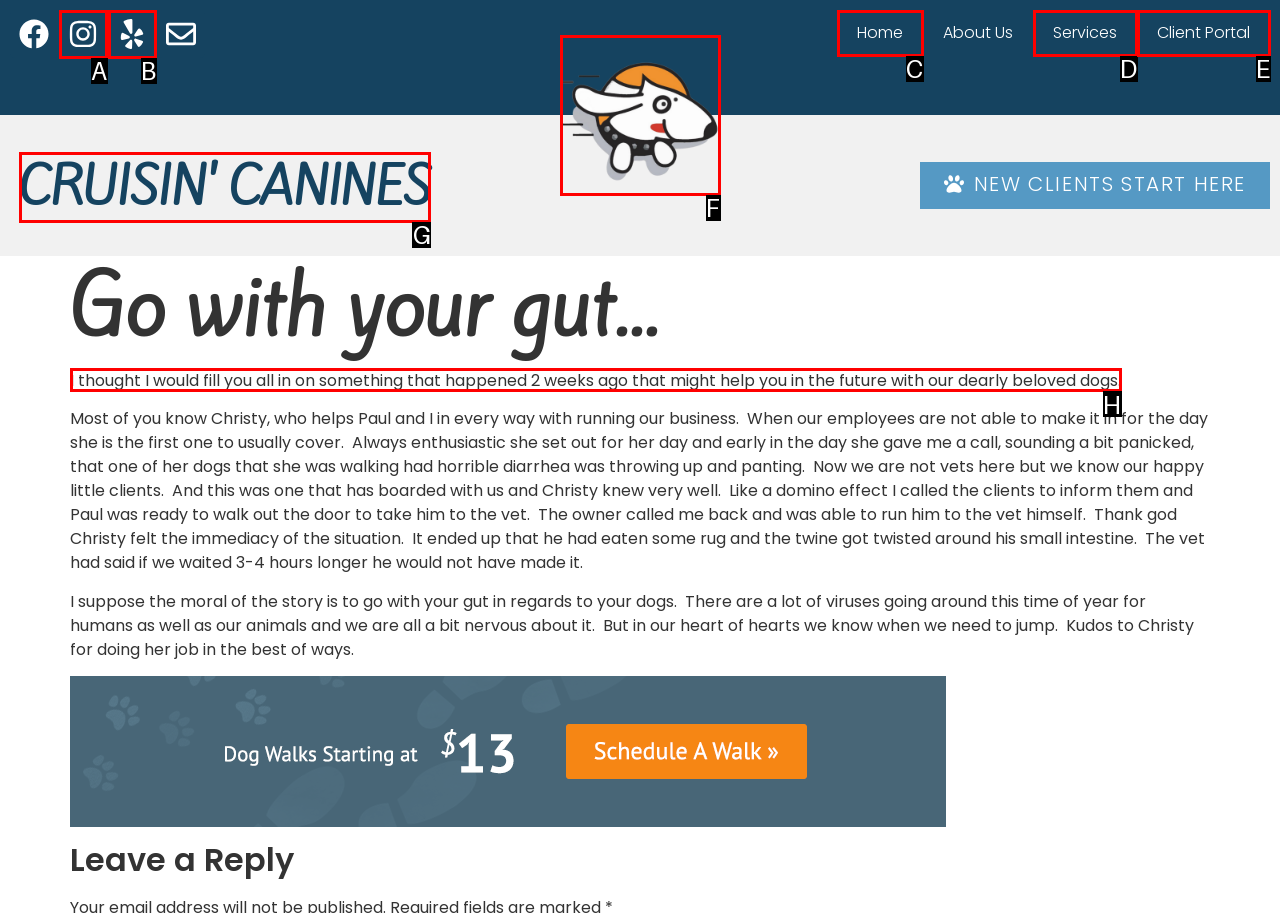Specify which UI element should be clicked to accomplish the task: Read the blog post. Answer with the letter of the correct choice.

H